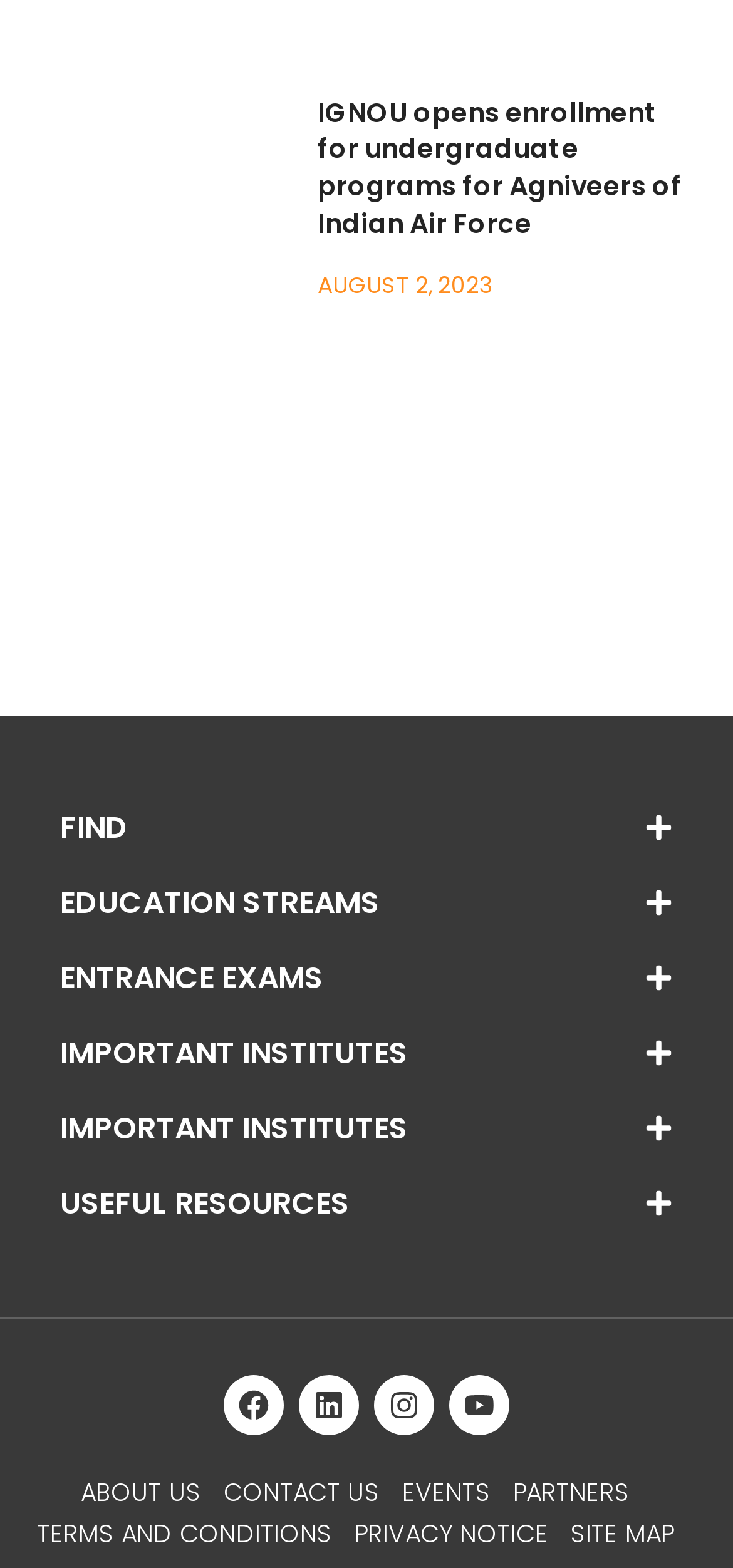Please specify the coordinates of the bounding box for the element that should be clicked to carry out this instruction: "Visit the 'ABOUT US' page". The coordinates must be four float numbers between 0 and 1, formatted as [left, top, right, bottom].

[0.11, 0.939, 0.274, 0.965]